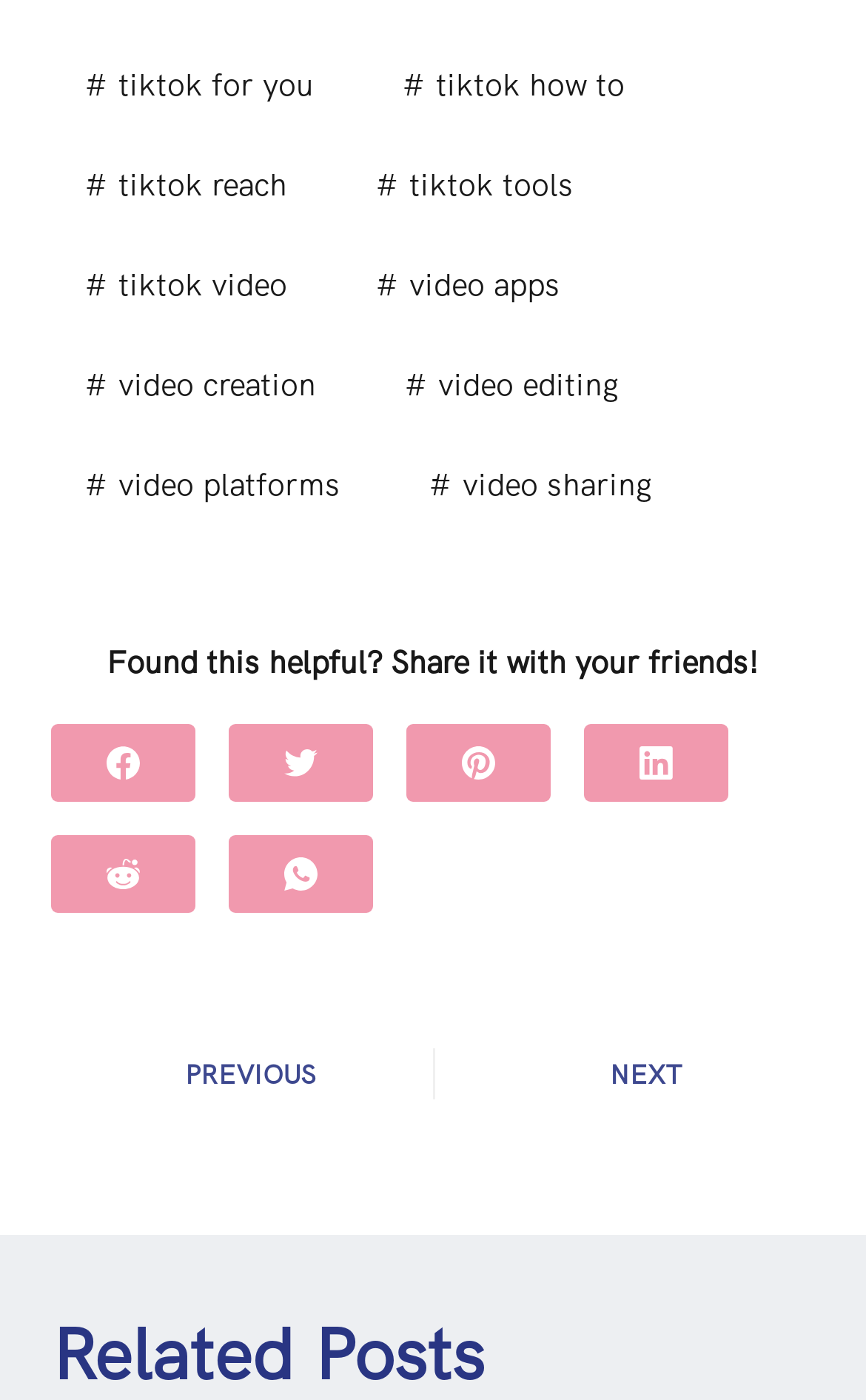Identify the bounding box for the given UI element using the description provided. Coordinates should be in the format (top-left x, top-left y, bottom-right x, bottom-right y) and must be between 0 and 1. Here is the description: aria-label="WhatsApp"

[0.265, 0.597, 0.432, 0.652]